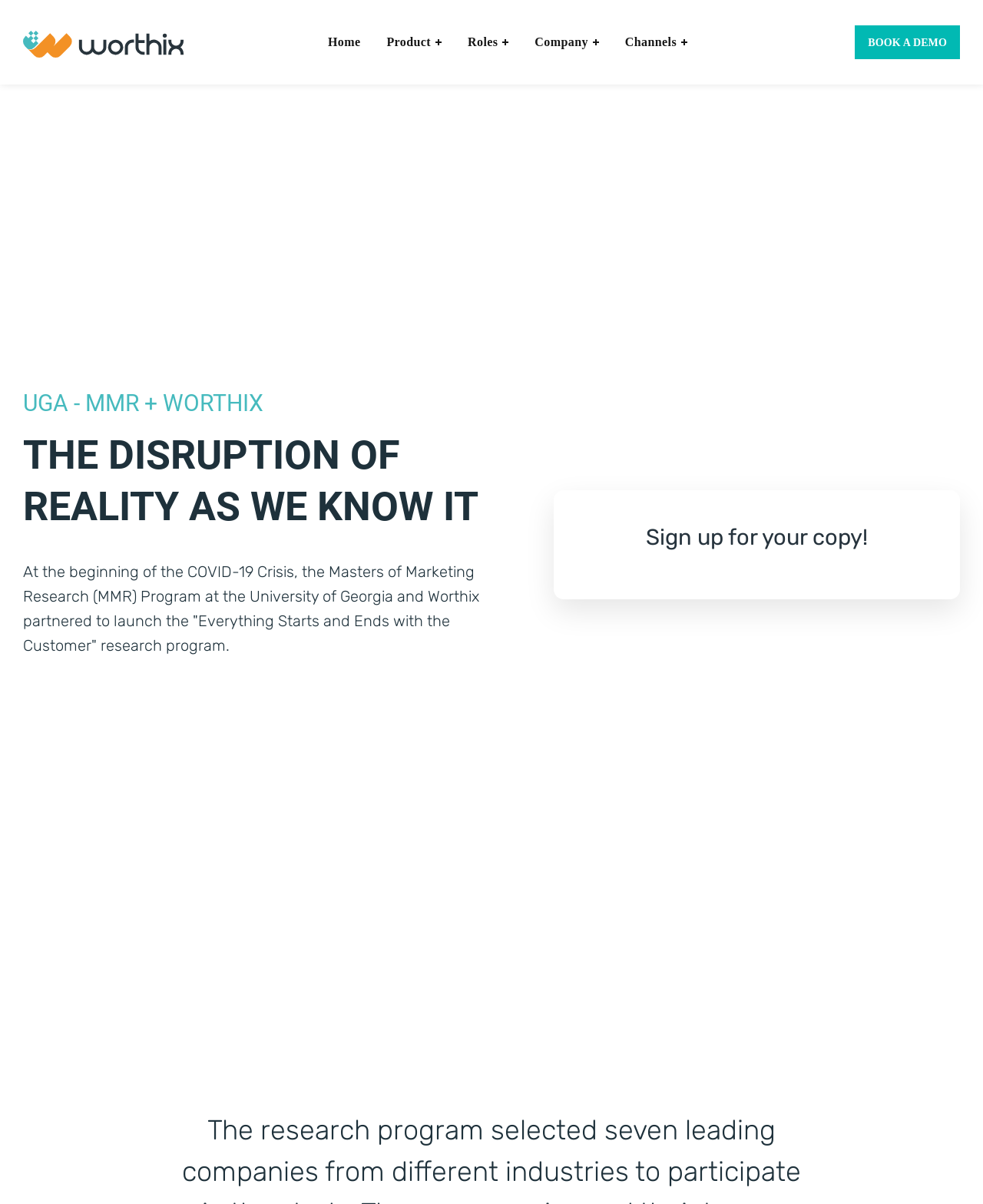For the given element description Proudly powered by WordPress, determine the bounding box coordinates of the UI element. The coordinates should follow the format (top-left x, top-left y, bottom-right x, bottom-right y) and be within the range of 0 to 1.

None